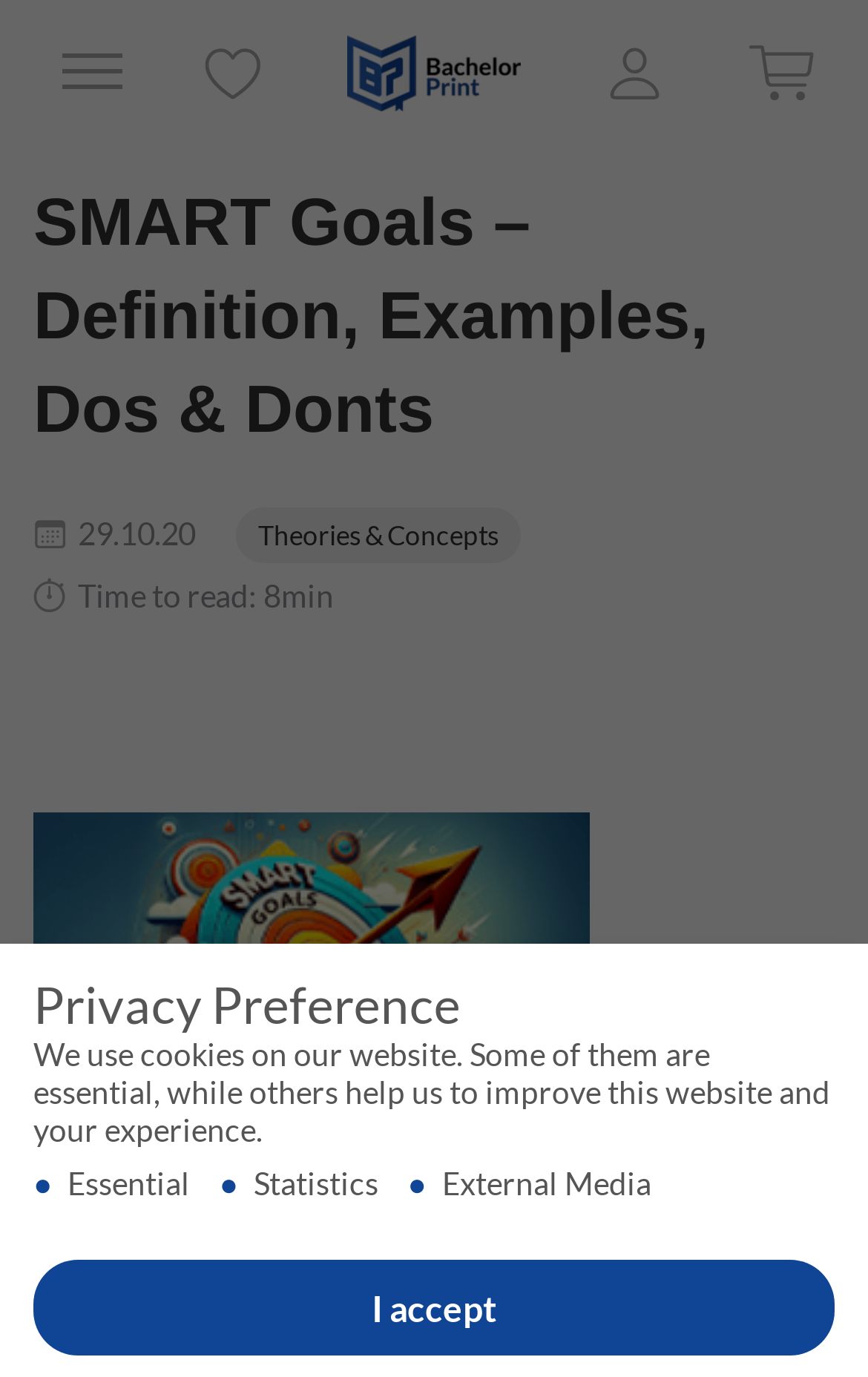Give a one-word or short phrase answer to this question: 
What is the title of the figure shown on this webpage?

SMART-Goals-01